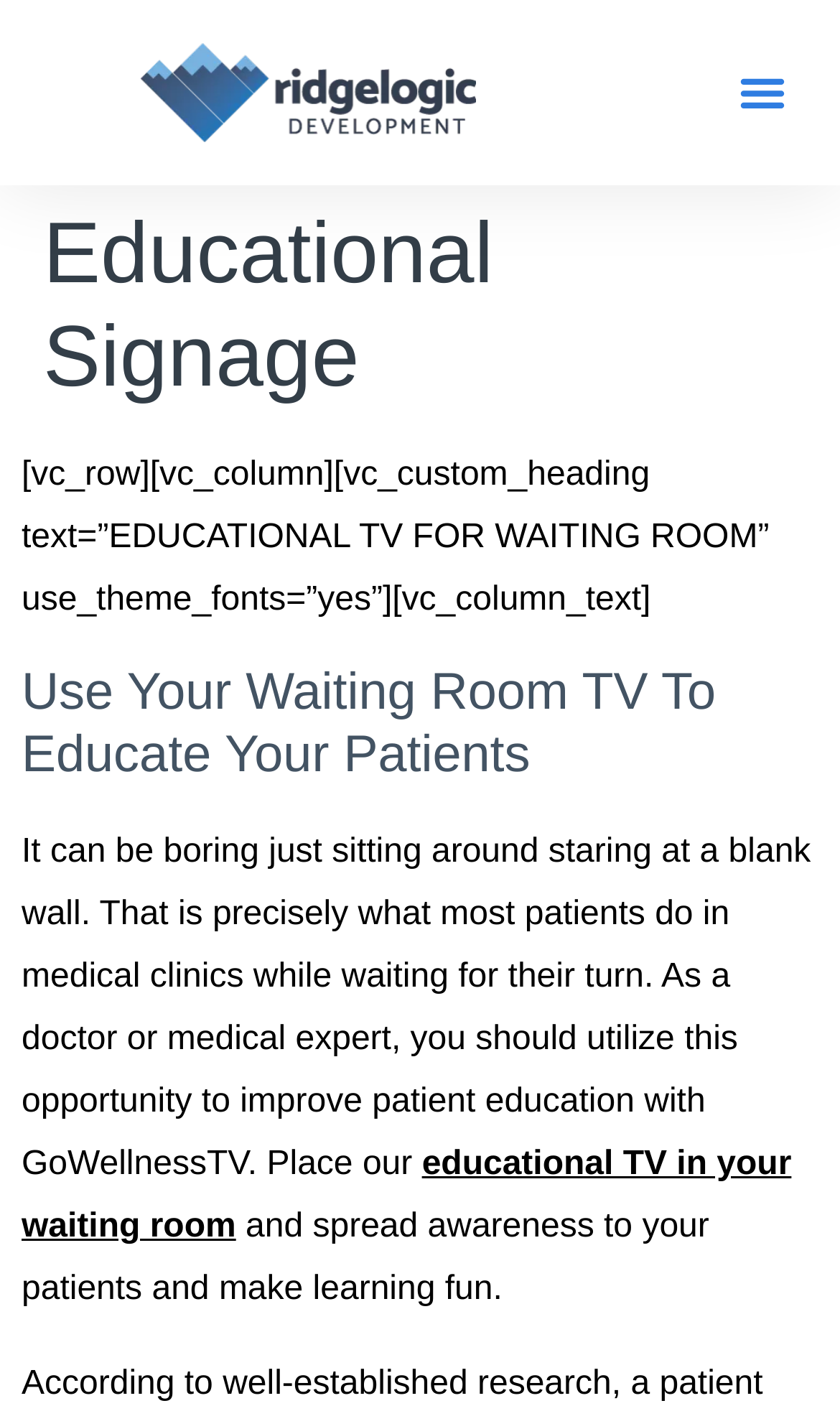Provide a short answer to the following question with just one word or phrase: Who is the target audience for this service?

Doctors or medical experts